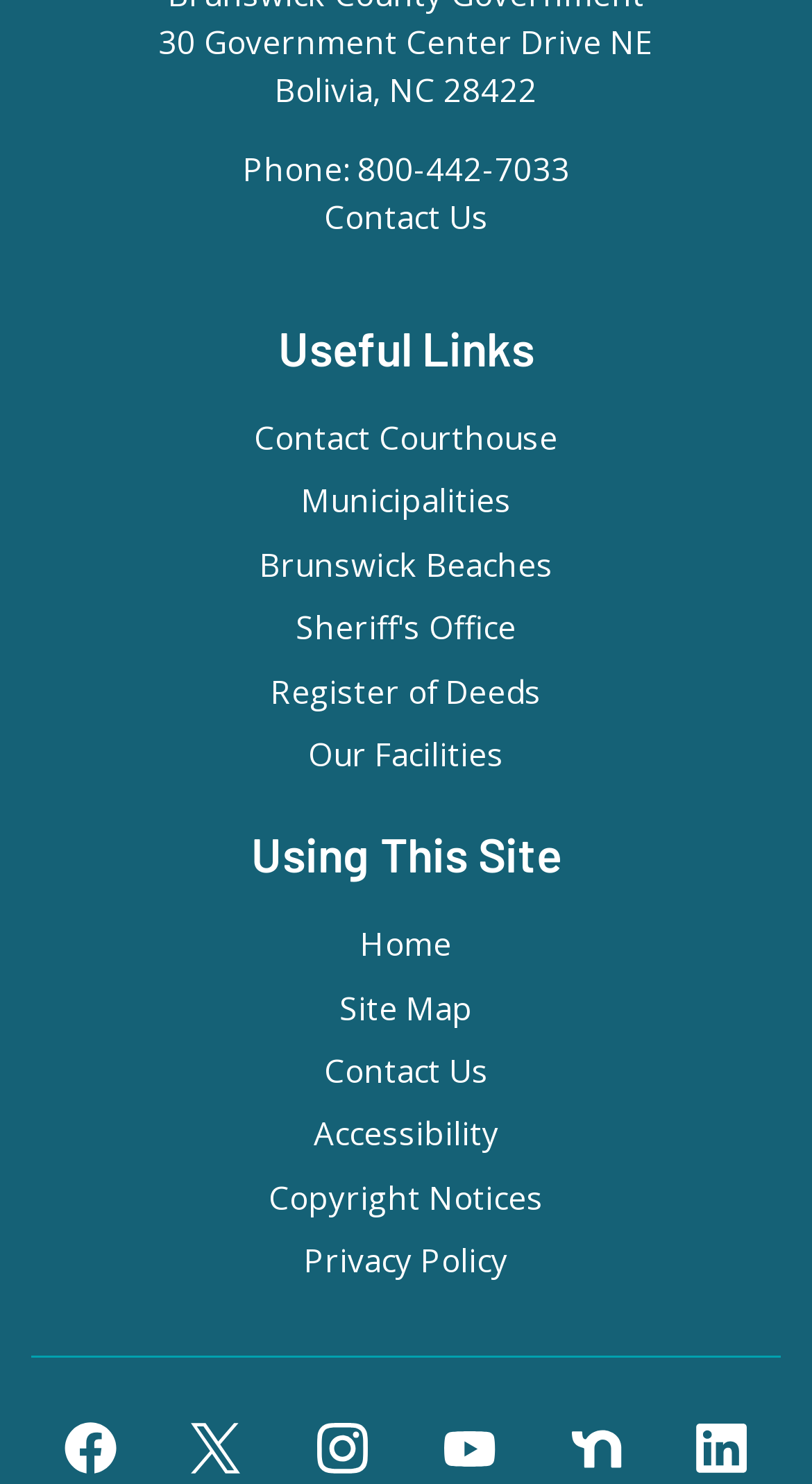Show the bounding box coordinates of the element that should be clicked to complete the task: "Call the phone number".

[0.44, 0.1, 0.701, 0.128]